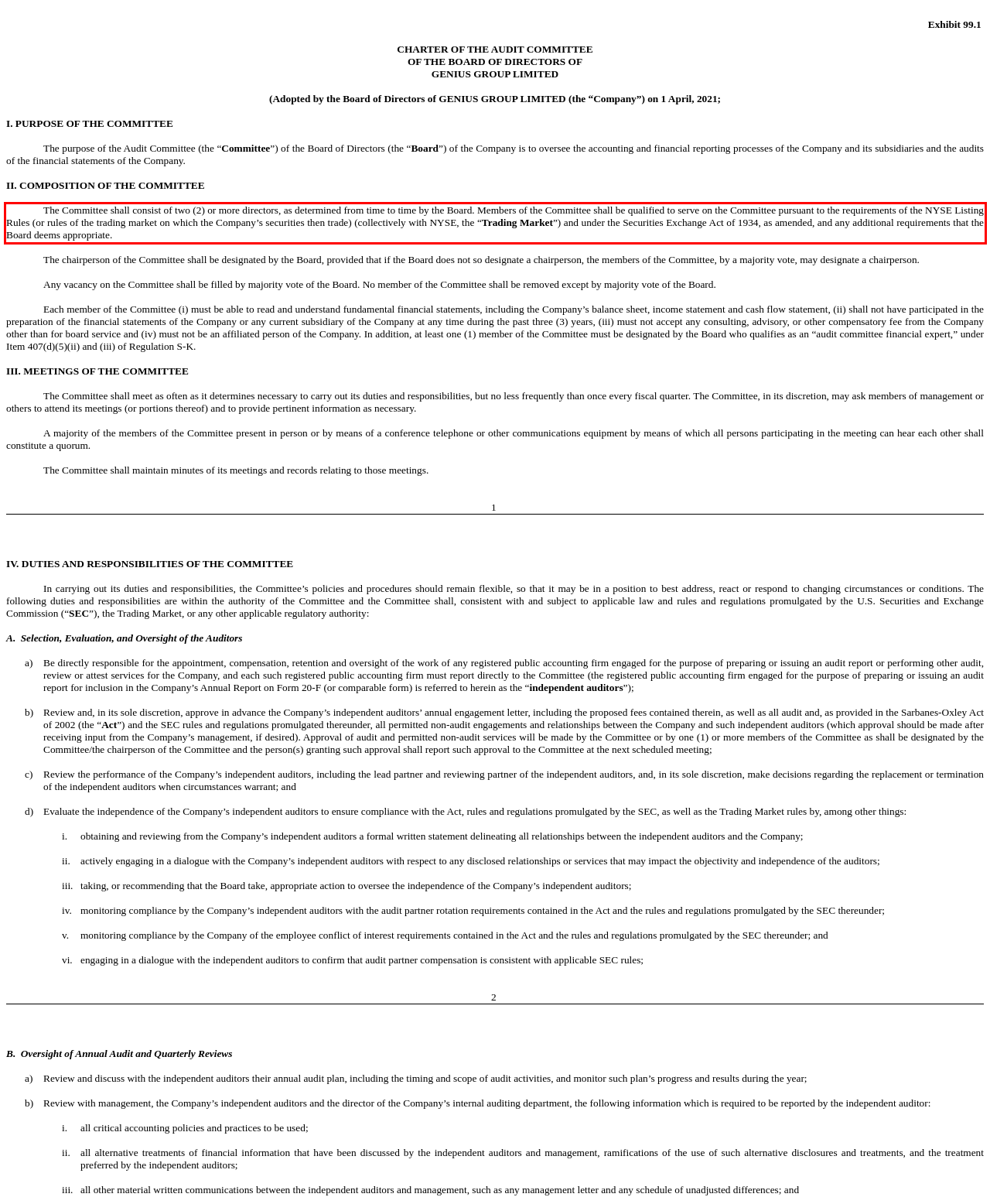You have a screenshot of a webpage where a UI element is enclosed in a red rectangle. Perform OCR to capture the text inside this red rectangle.

The Committee shall consist of two (2) or more directors, as determined from time to time by the Board. Members of the Committee shall be qualified to serve on the Committee pursuant to the requirements of the NYSE Listing Rules (or rules of the trading market on which the Company’s securities then trade) (collectively with NYSE, the “Trading Market”) and under the Securities Exchange Act of 1934, as amended, and any additional requirements that the Board deems appropriate.